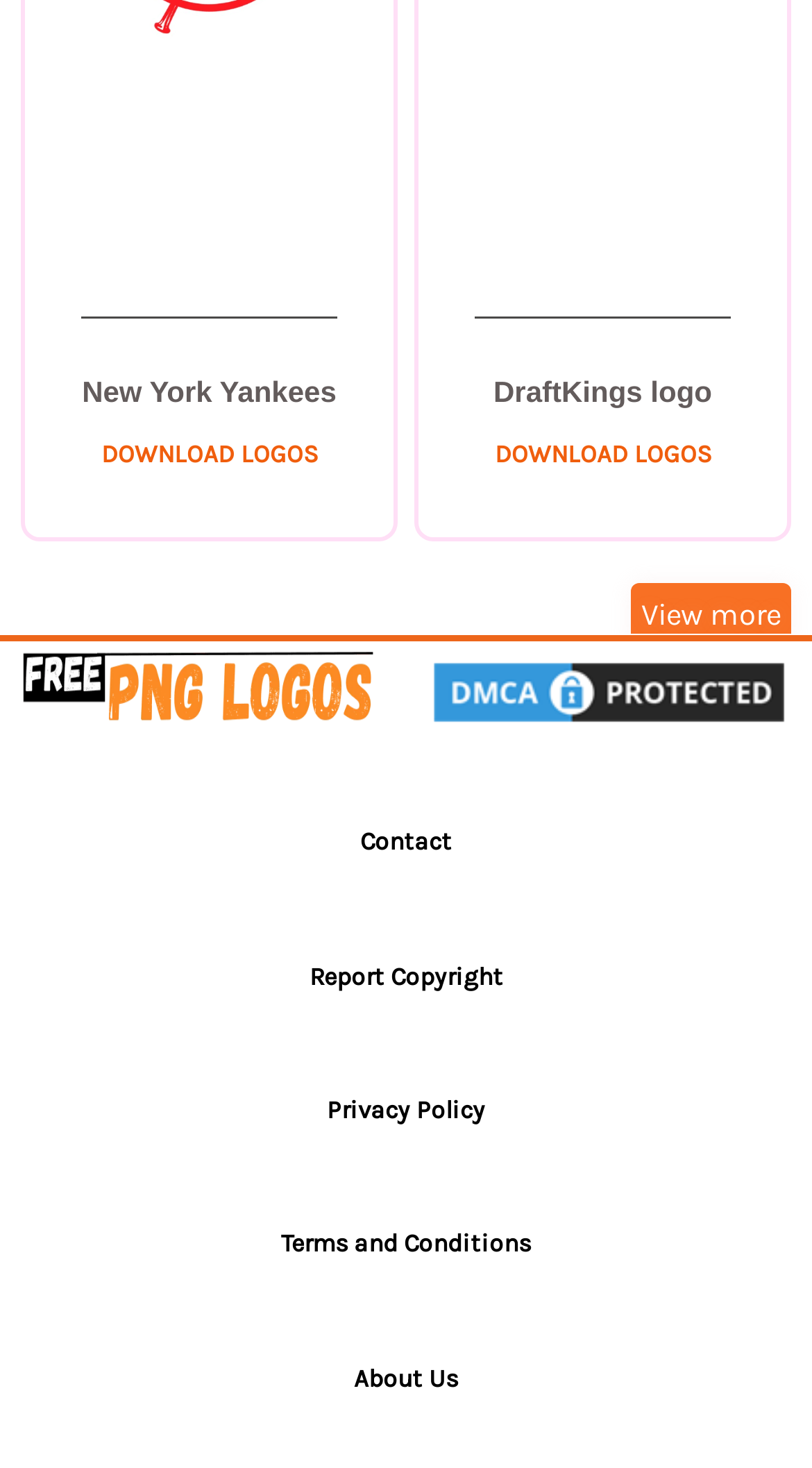Show the bounding box coordinates for the element that needs to be clicked to execute the following instruction: "Contact us". Provide the coordinates in the form of four float numbers between 0 and 1, i.e., [left, top, right, bottom].

[0.444, 0.563, 0.556, 0.583]